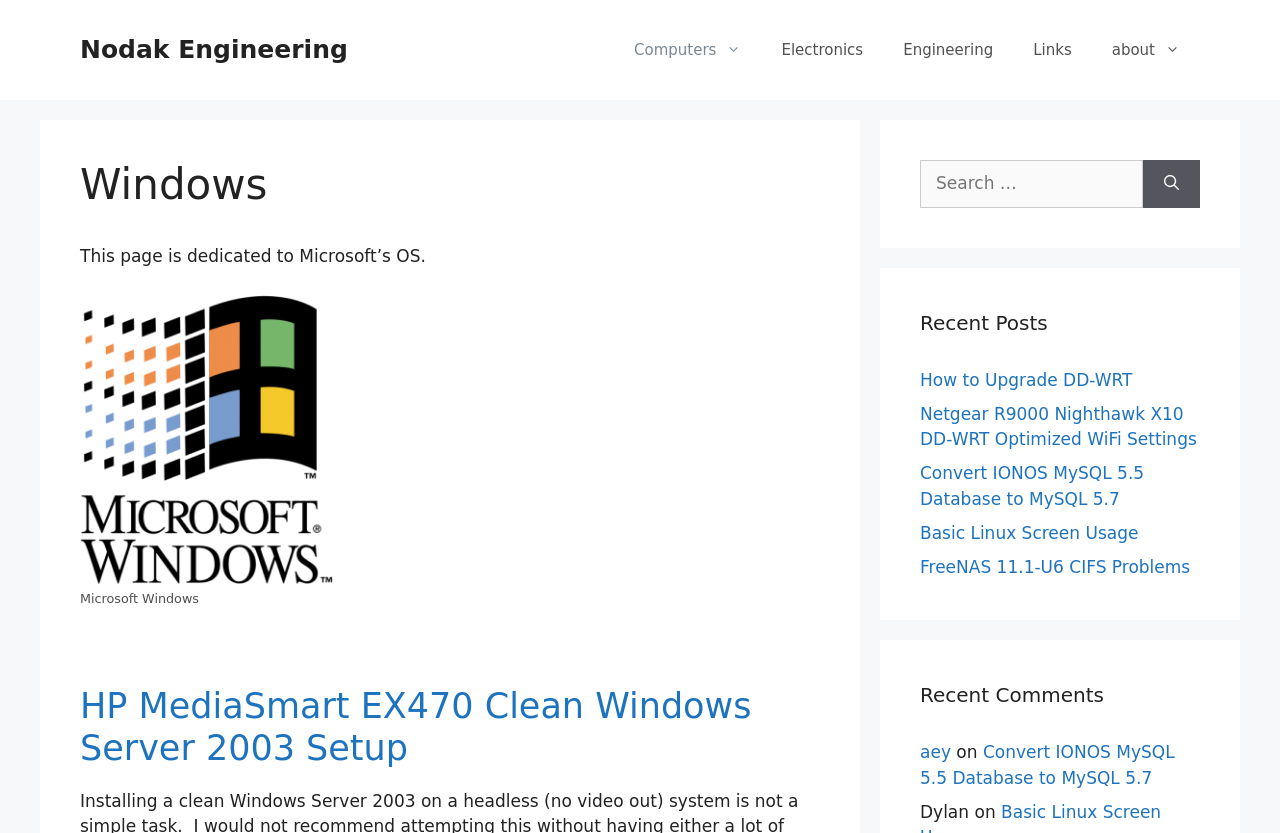Find the bounding box coordinates of the clickable element required to execute the following instruction: "Read the Recent Posts". Provide the coordinates as four float numbers between 0 and 1, i.e., [left, top, right, bottom].

[0.719, 0.369, 0.938, 0.405]